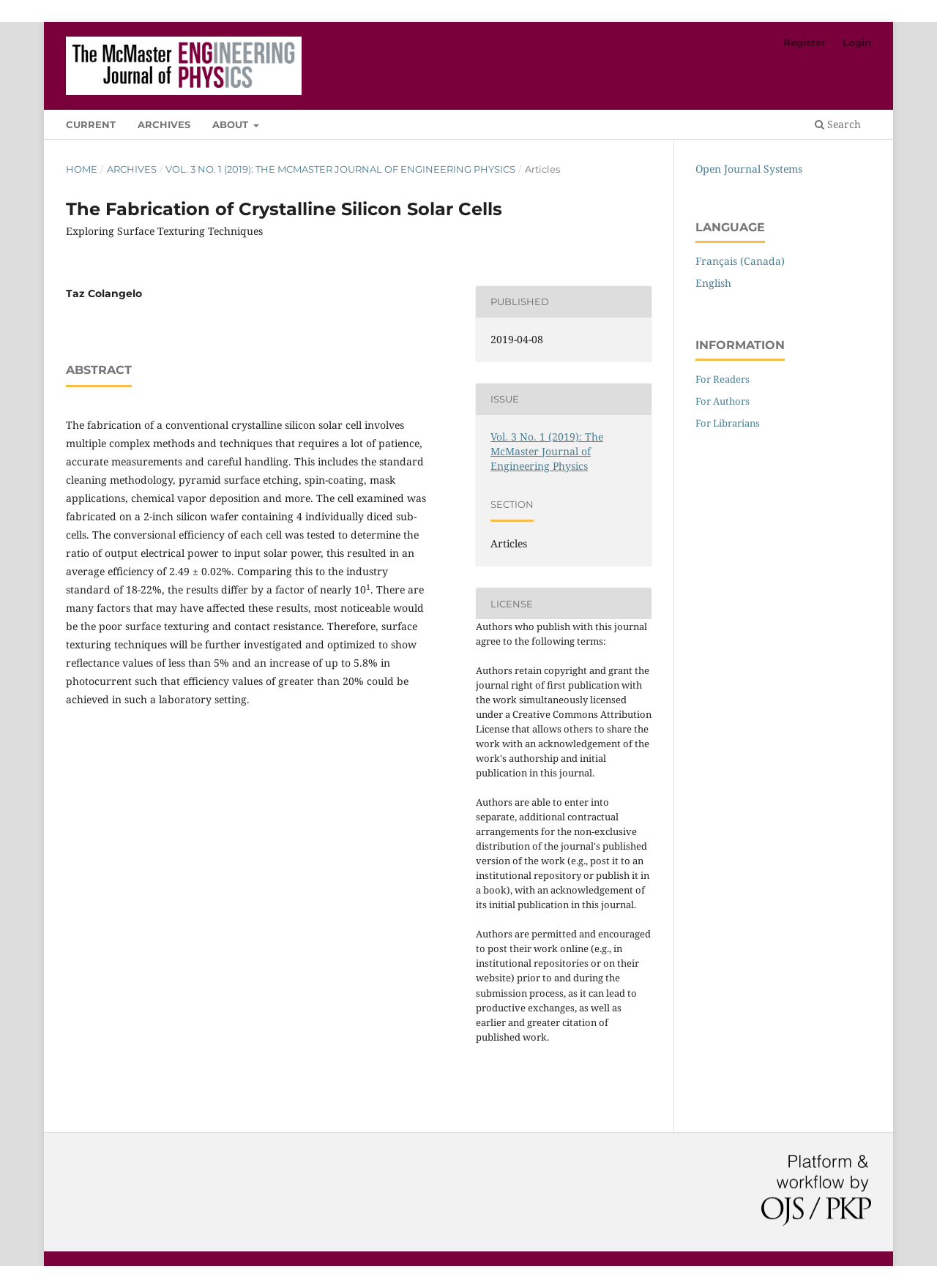Identify the bounding box coordinates of the clickable region necessary to fulfill the following instruction: "View the 'ARCHIVES'". The bounding box coordinates should be four float numbers between 0 and 1, i.e., [left, top, right, bottom].

[0.142, 0.088, 0.208, 0.108]